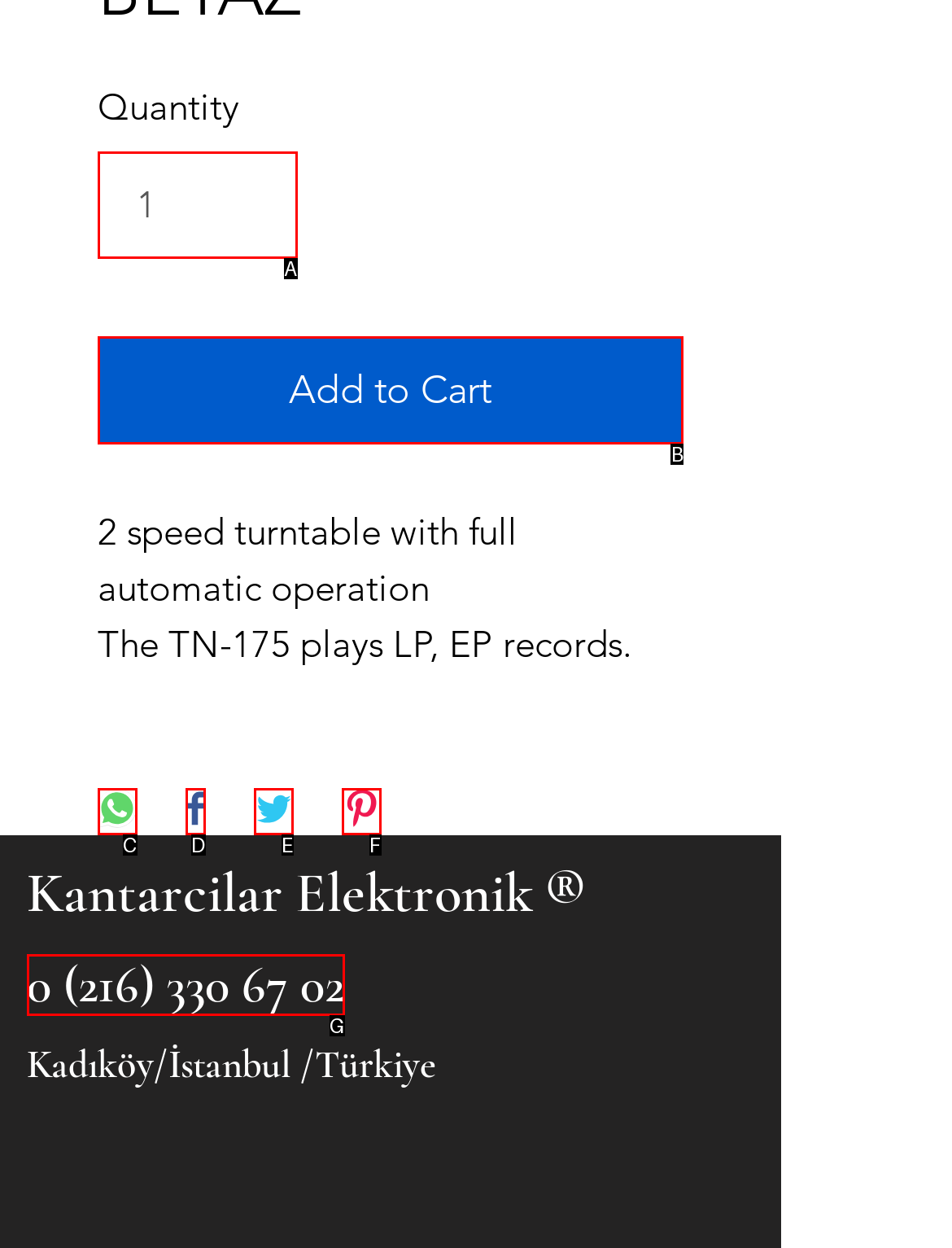Match the option to the description: name="s" placeholder="Search …" title="Search for:"
State the letter of the correct option from the available choices.

None